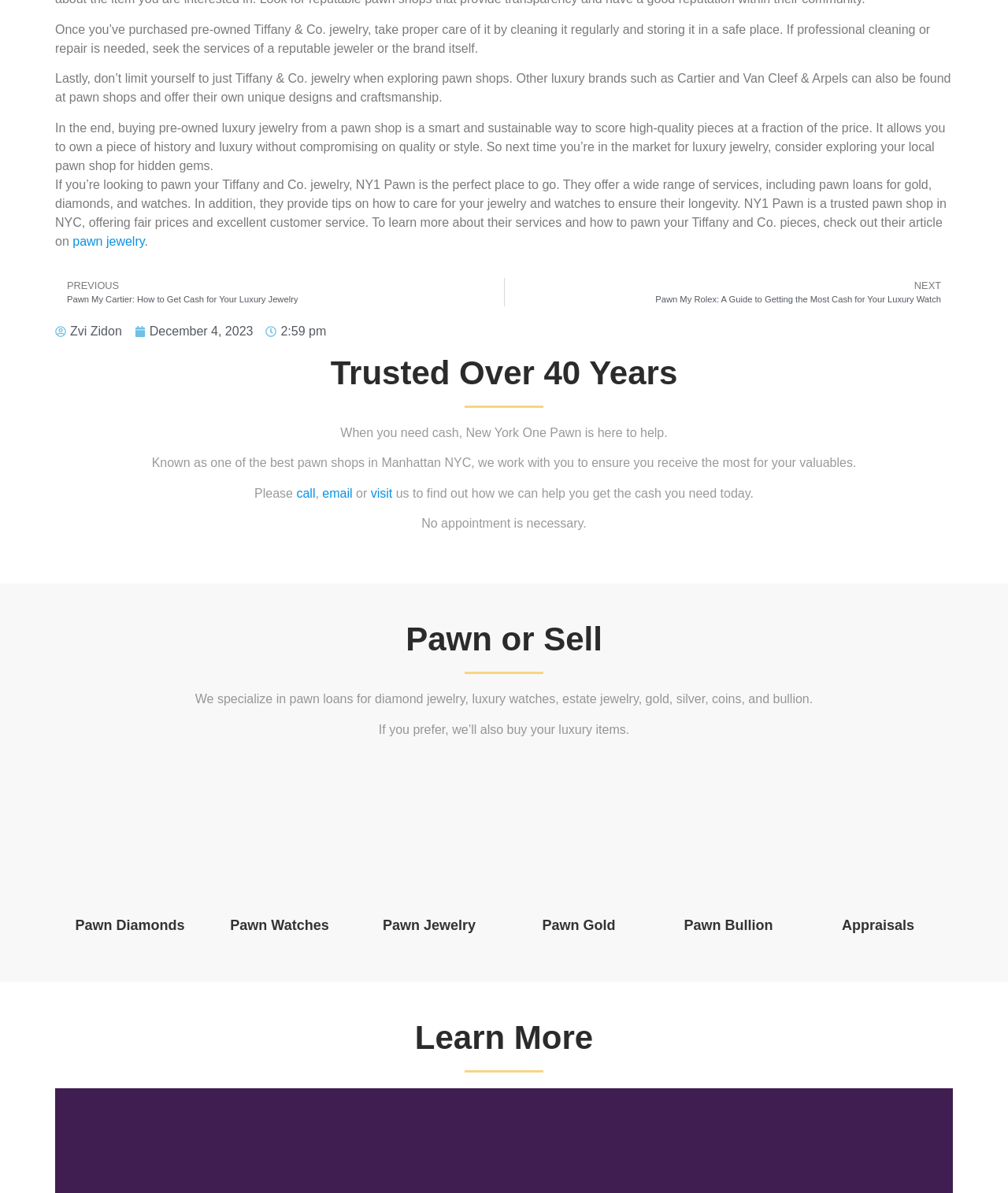Pinpoint the bounding box coordinates of the clickable element to carry out the following instruction: "visit the previous page about 'Pawn My Cartier'."

[0.055, 0.233, 0.5, 0.257]